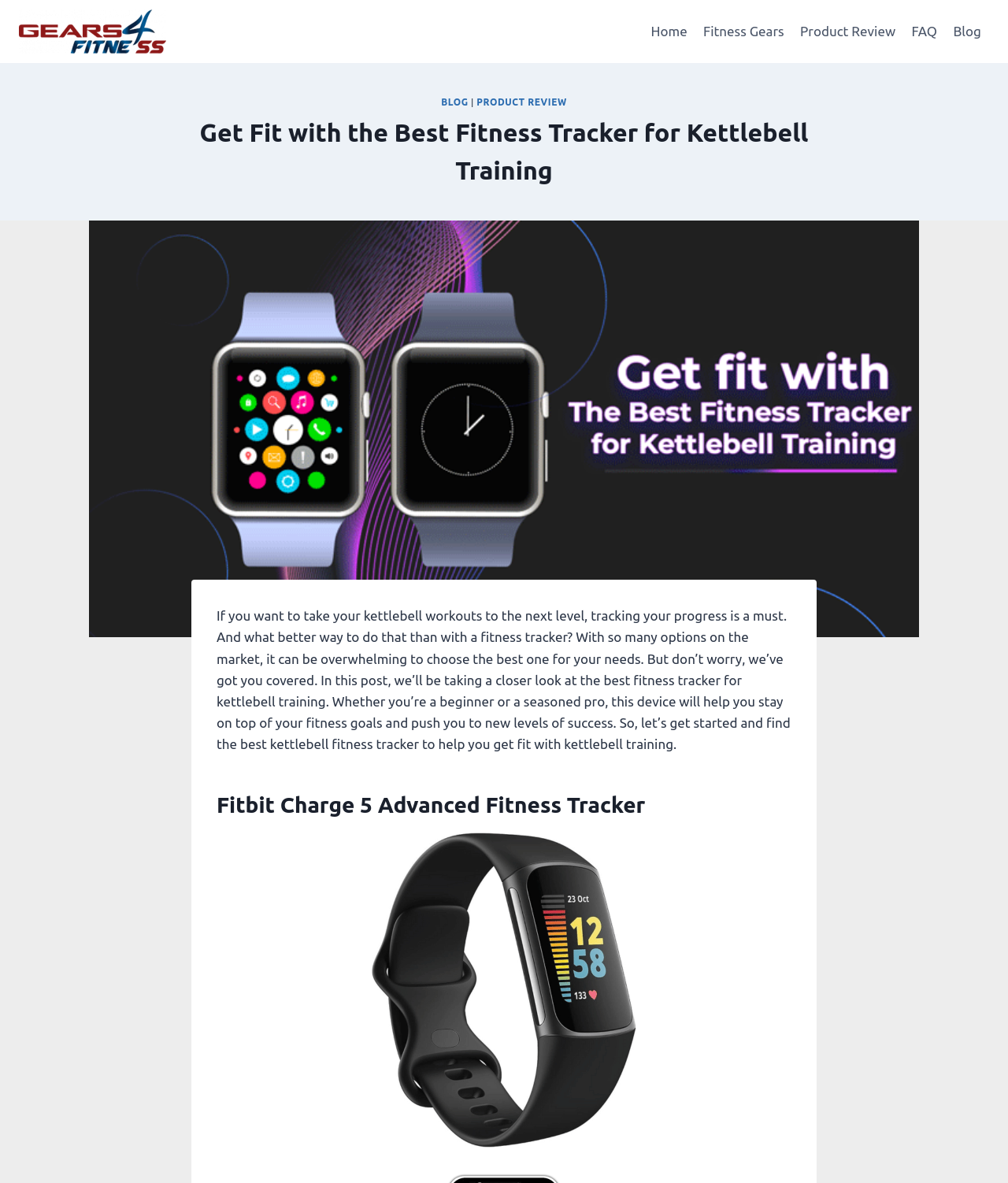Please provide the bounding box coordinates for the element that needs to be clicked to perform the instruction: "Click on the Gears4fitness logo". The coordinates must consist of four float numbers between 0 and 1, formatted as [left, top, right, bottom].

[0.019, 0.008, 0.165, 0.045]